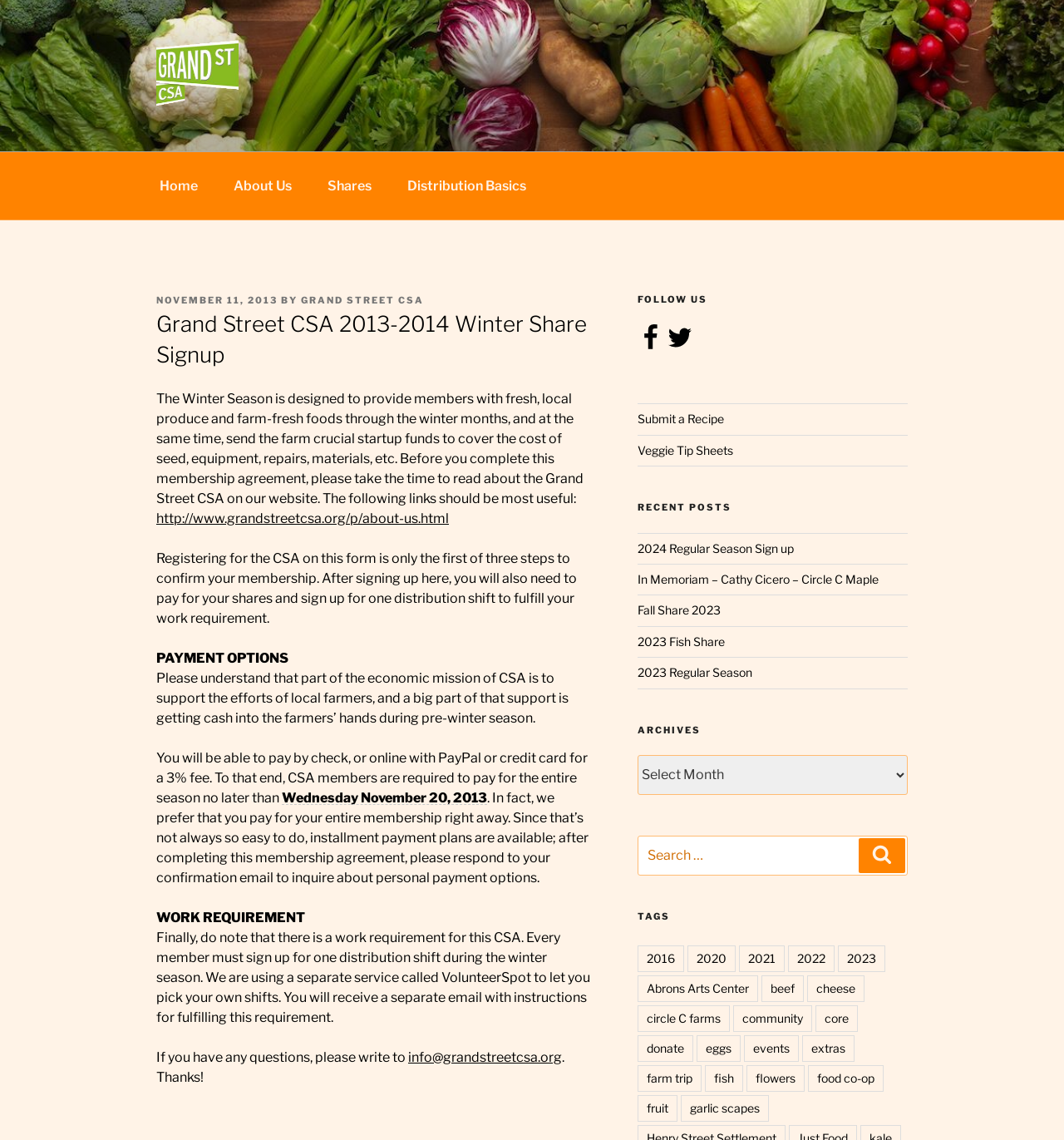Specify the bounding box coordinates of the region I need to click to perform the following instruction: "Click on the 'Facebook' link". The coordinates must be four float numbers in the range of 0 to 1, i.e., [left, top, right, bottom].

[0.599, 0.285, 0.624, 0.308]